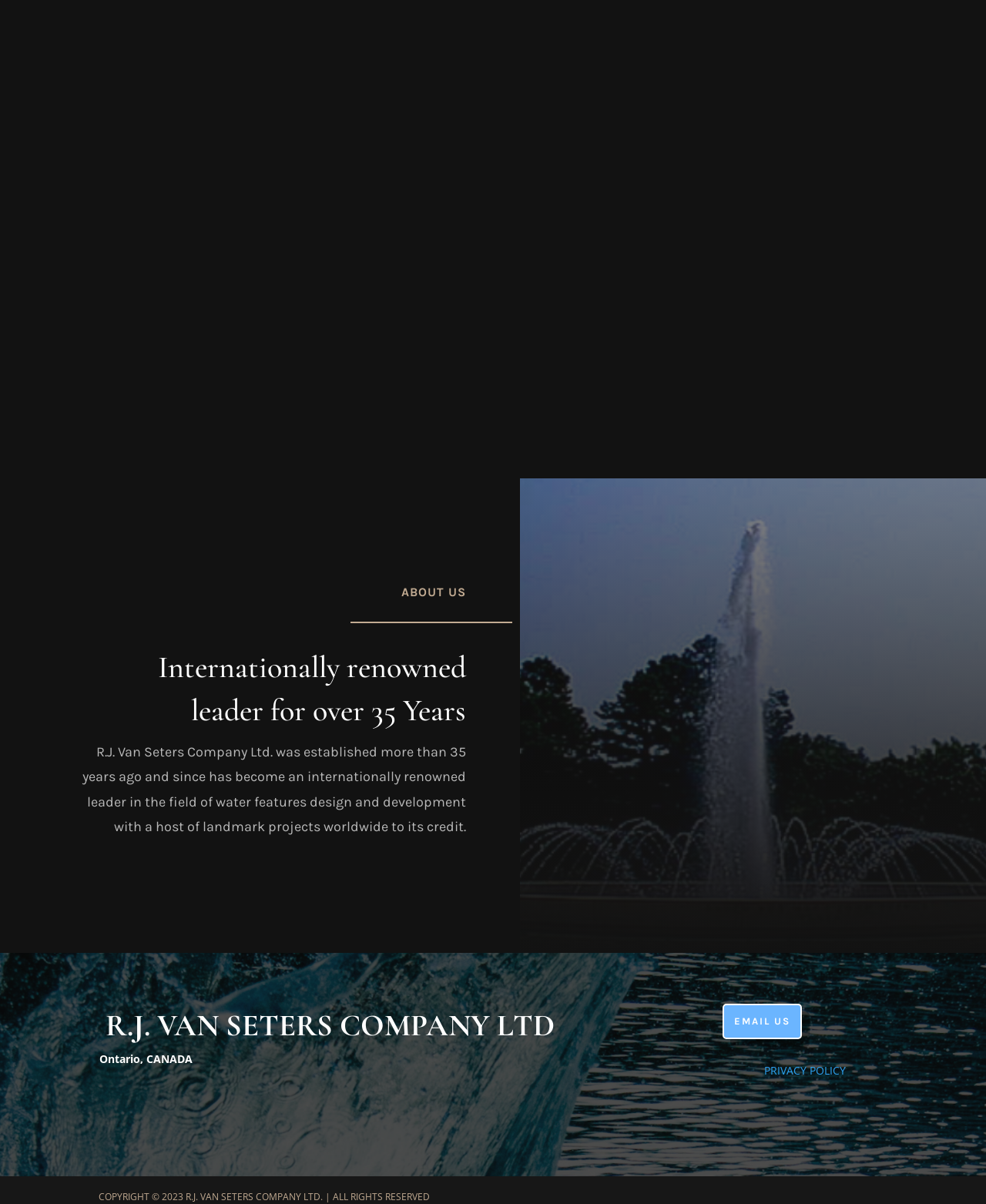Respond to the question below with a single word or phrase:
What is the purpose of the company?

transforms design concepts into workable systems